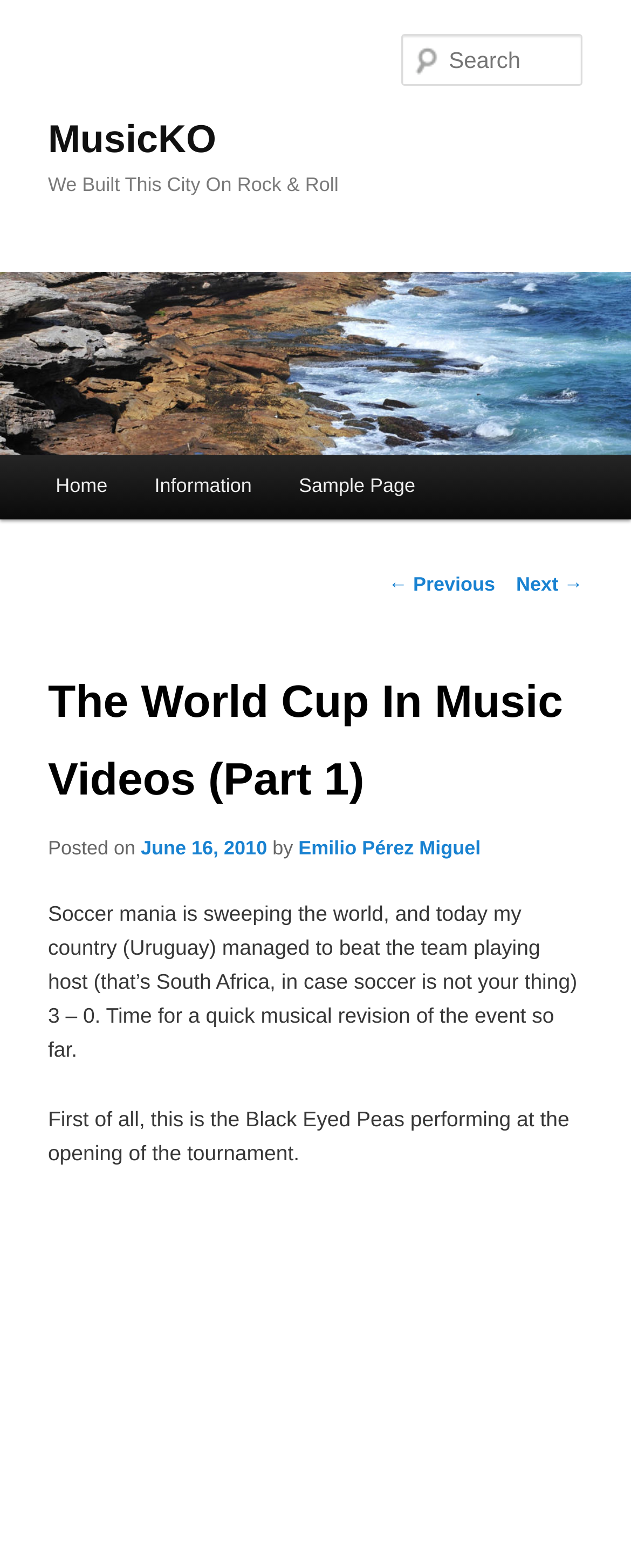Indicate the bounding box coordinates of the element that needs to be clicked to satisfy the following instruction: "Click on the 'Home' link". The coordinates should be four float numbers between 0 and 1, i.e., [left, top, right, bottom].

[0.051, 0.29, 0.208, 0.331]